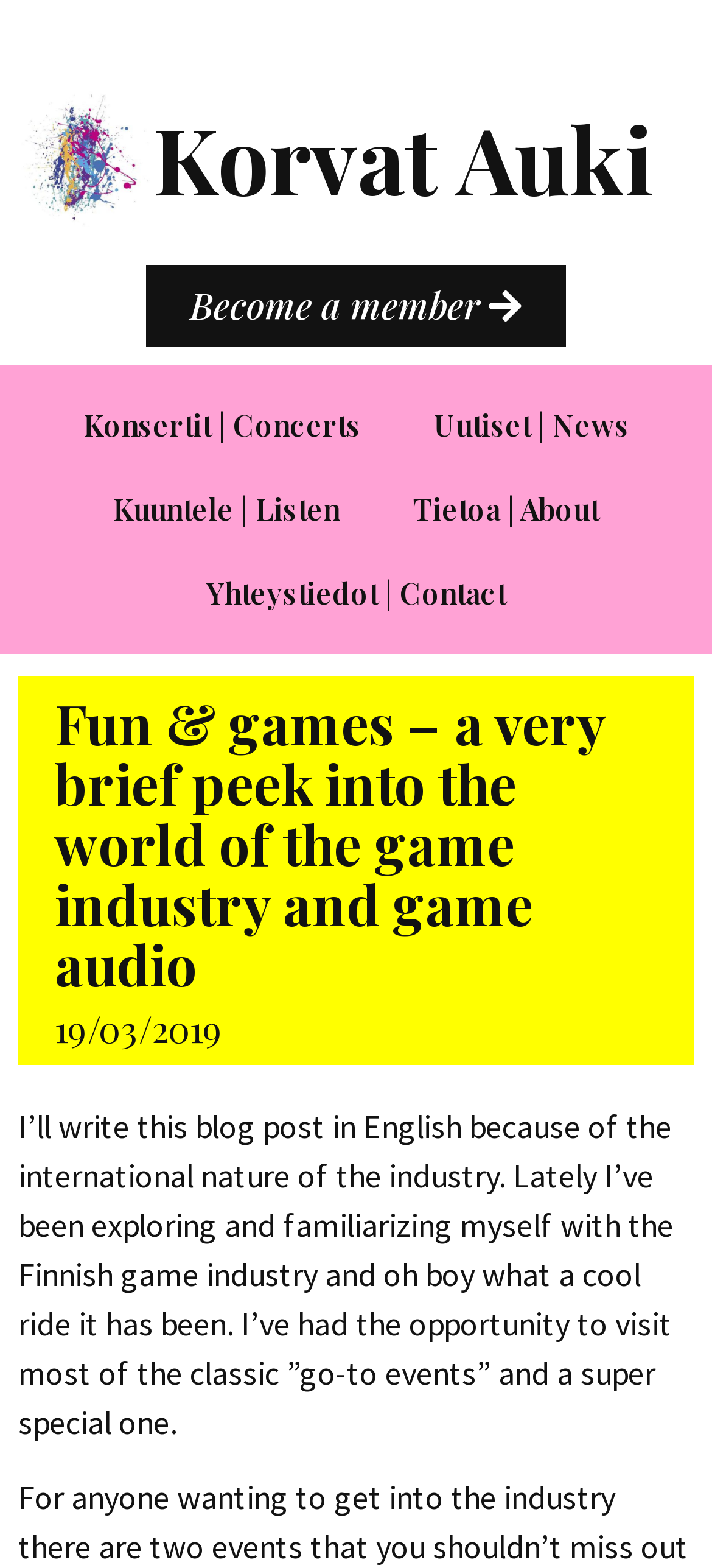Based on the element description, predict the bounding box coordinates (top-left x, top-left y, bottom-right x, bottom-right y) for the UI element in the screenshot: Tietoa | About

[0.528, 0.298, 0.892, 0.352]